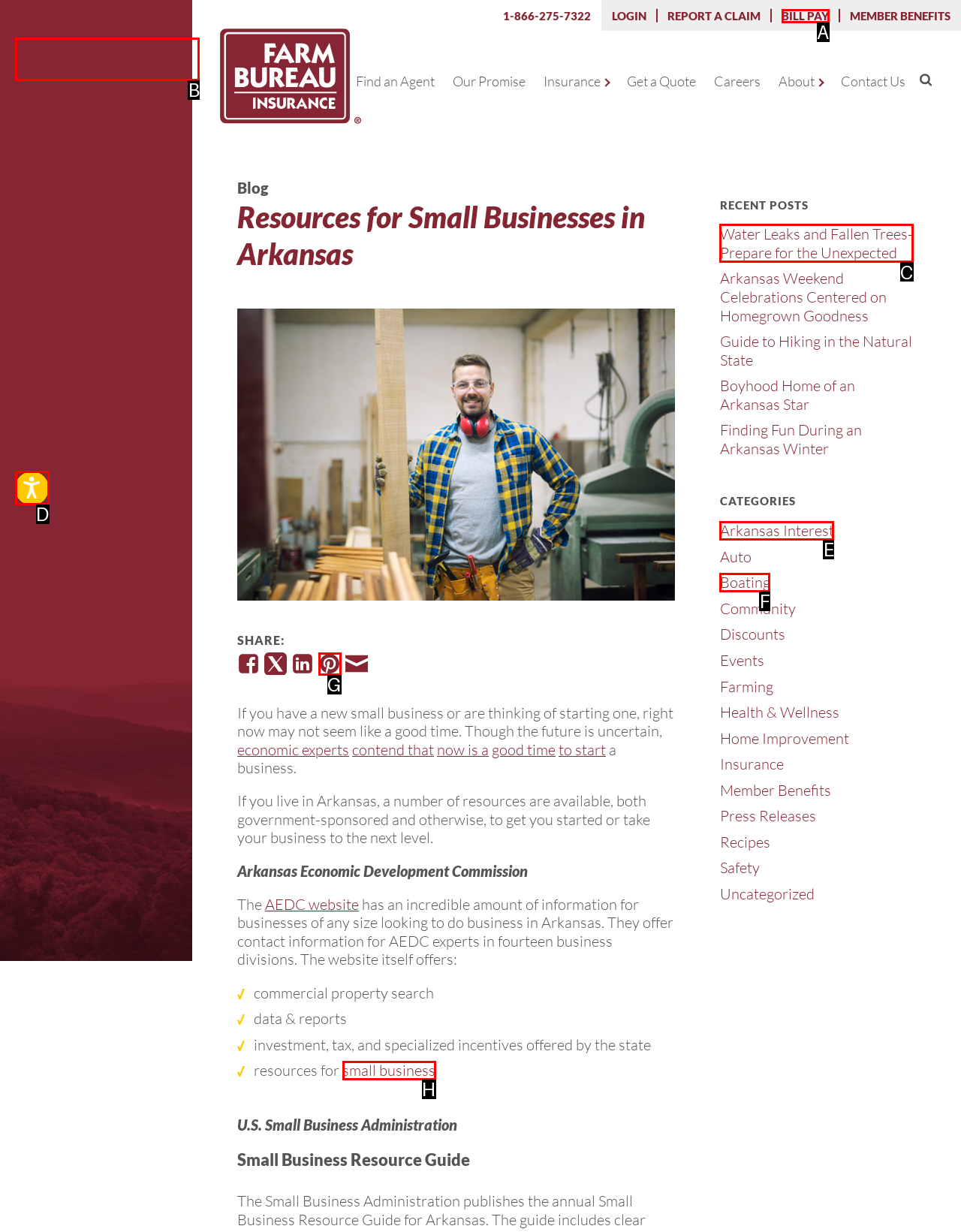To execute the task: Click the EnergyElephant link, which one of the highlighted HTML elements should be clicked? Answer with the option's letter from the choices provided.

None